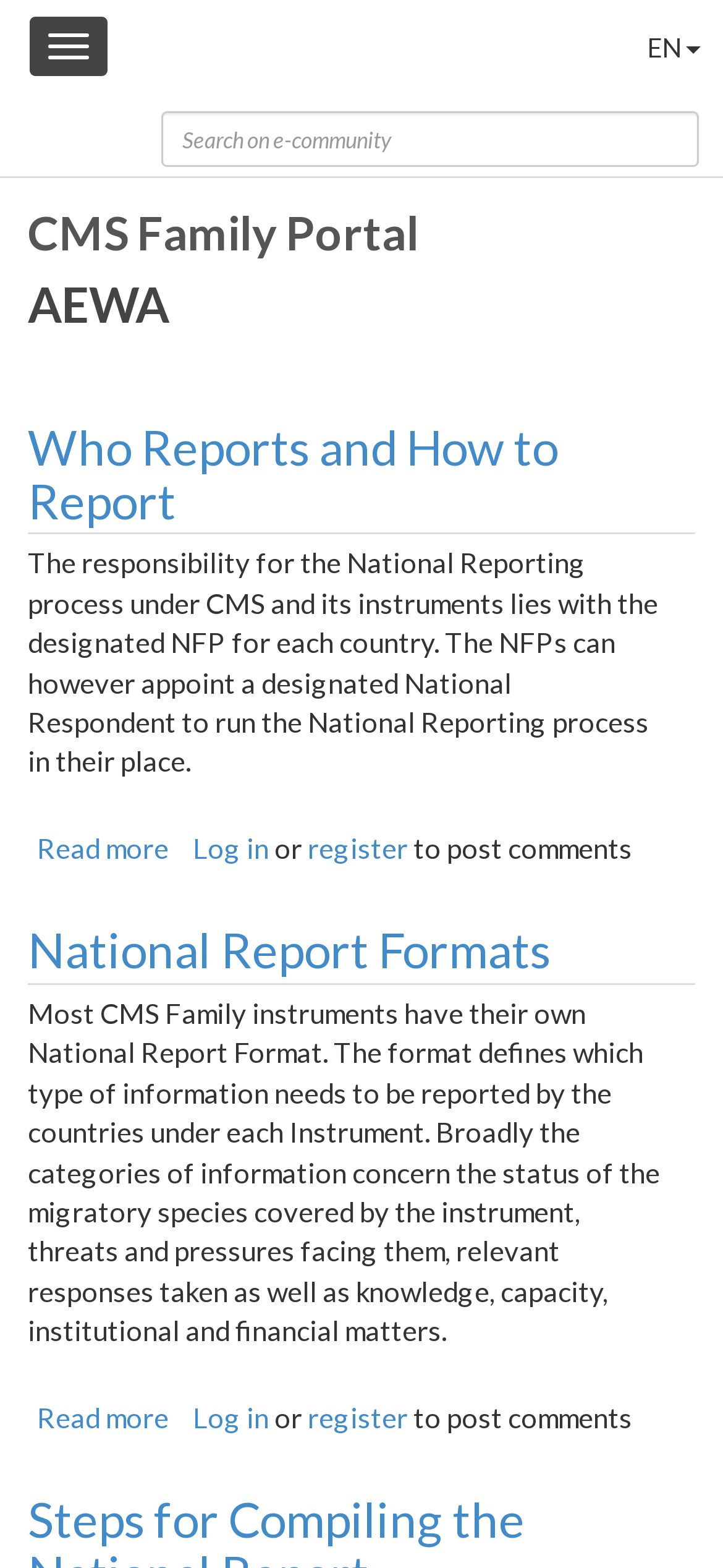Provide a comprehensive caption for the webpage.

The webpage is titled "AEWA | CMS Family Portal" and appears to be a portal for reporting and information related to the Conservation of Migratory Species of Wild Animals (CMS). 

At the top left, there is a "Skip to main content" link, followed by a "Toggle navigation" button. On the top right, there is a language selection button labeled "EN". 

Below the language selection button, there is a search form with a text box and a "Search" button. The search form is centered on the page. 

To the left of the search form, there are several headings, including "CMS Family Portal", "AEWA", "Who Reports and How to Report", and "National Report Formats". 

Under the "Who Reports and How to Report" heading, there is a link to more information and a paragraph of text explaining the responsibility for national reporting under CMS and its instruments. There are also links to "Log in" and "register" to post comments. 

Under the "National Report Formats" heading, there is a link to more information and a paragraph of text explaining the purpose of national report formats. Again, there are links to "Log in" and "register" to post comments.